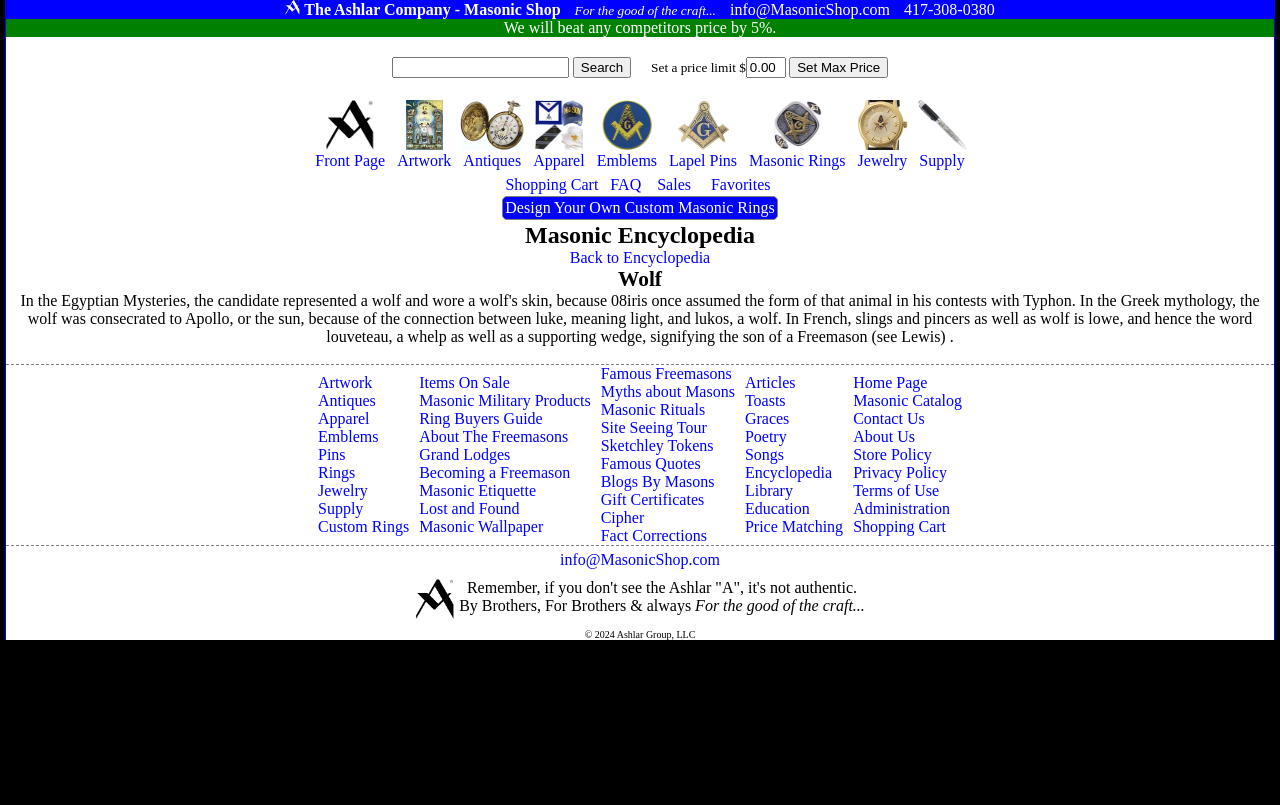From the details in the image, provide a thorough response to the question: What is the purpose of the textbox?

The textbox is located next to the static text 'Set a price limit $' and is used to input a price limit, which can be set by clicking the 'Set Max Price' button.